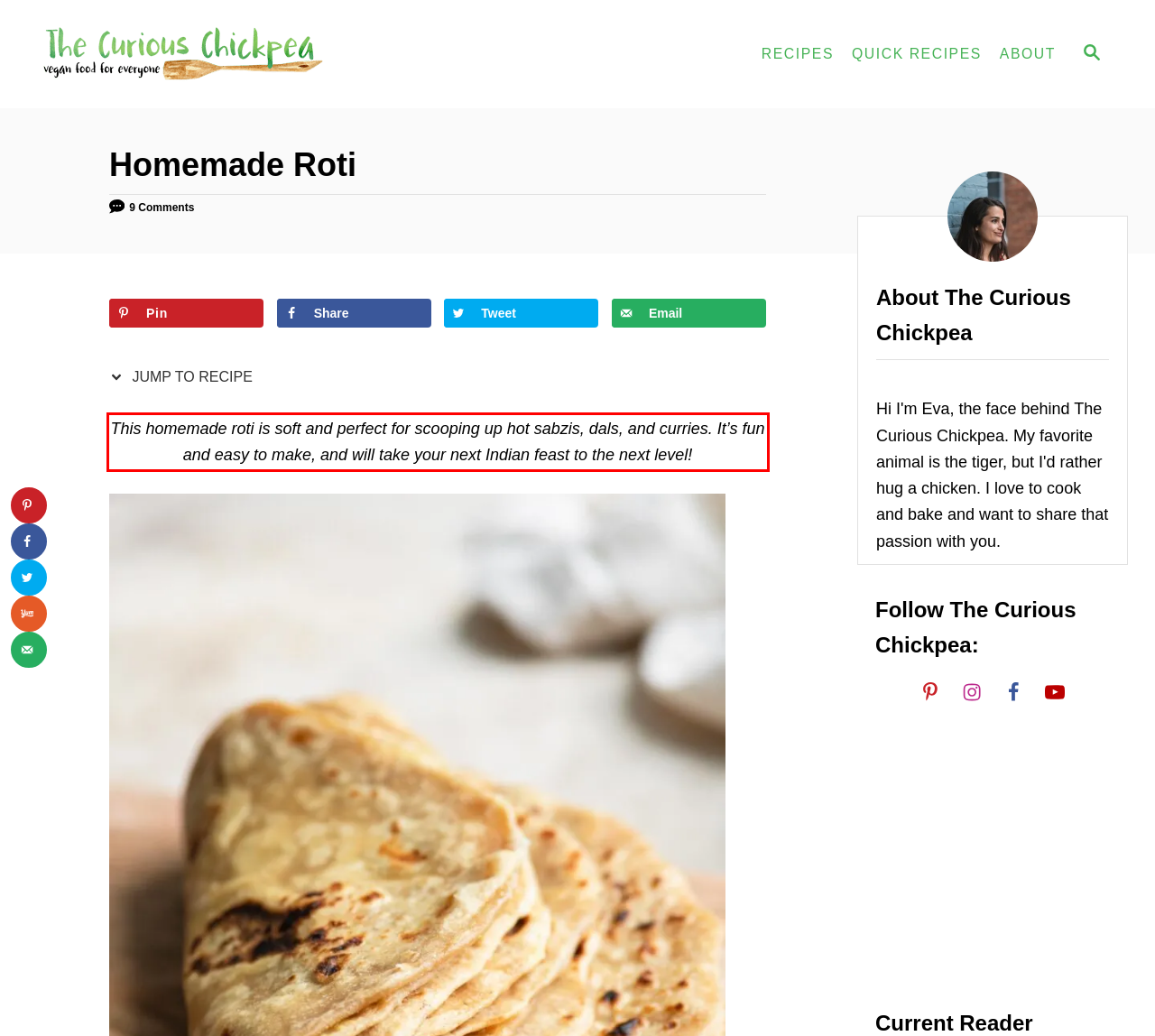Using the provided webpage screenshot, recognize the text content in the area marked by the red bounding box.

This homemade roti is soft and perfect for scooping up hot sabzis, dals, and curries. It’s fun and easy to make, and will take your next Indian feast to the next level!